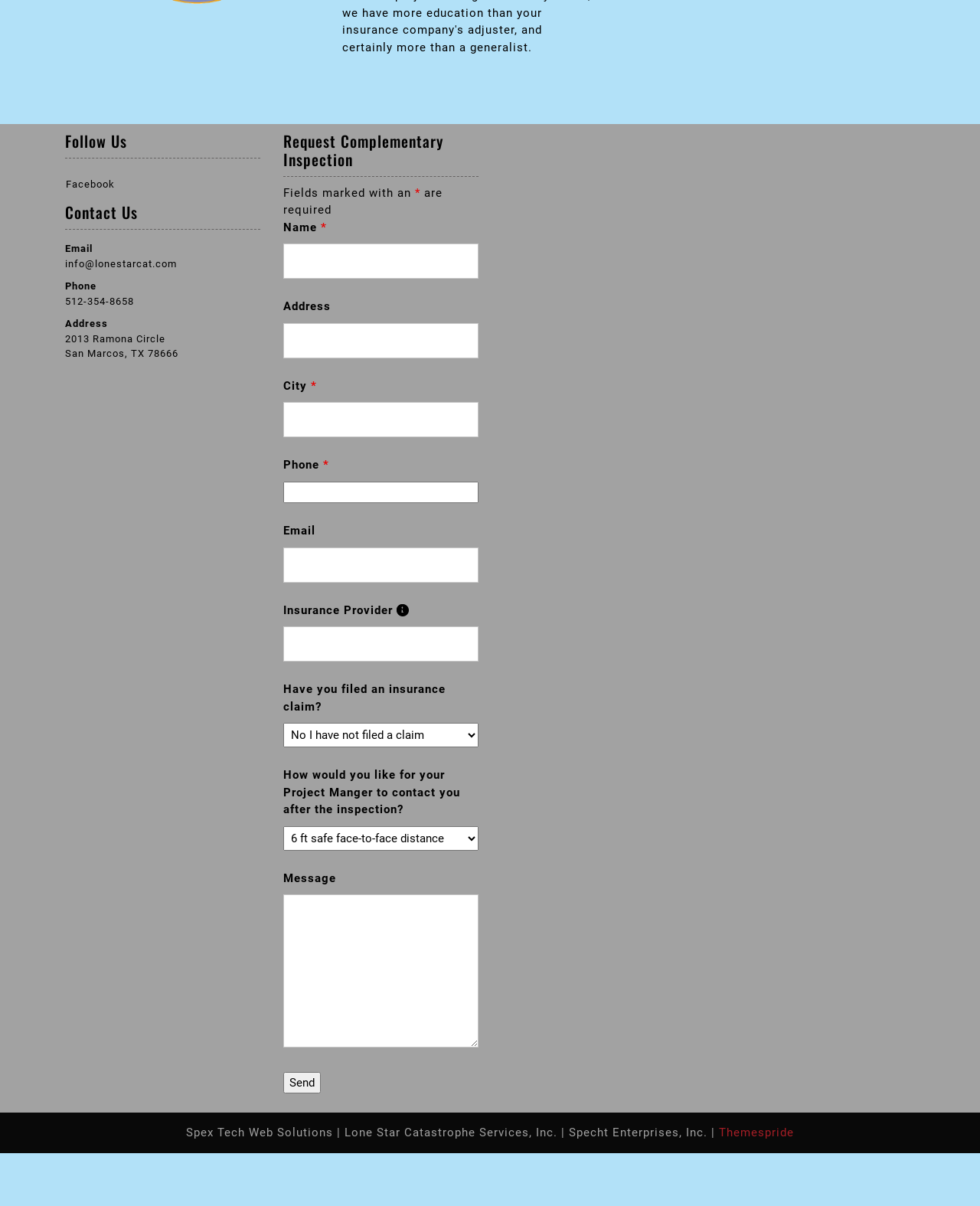Point out the bounding box coordinates of the section to click in order to follow this instruction: "Contact us via email".

[0.066, 0.214, 0.18, 0.223]